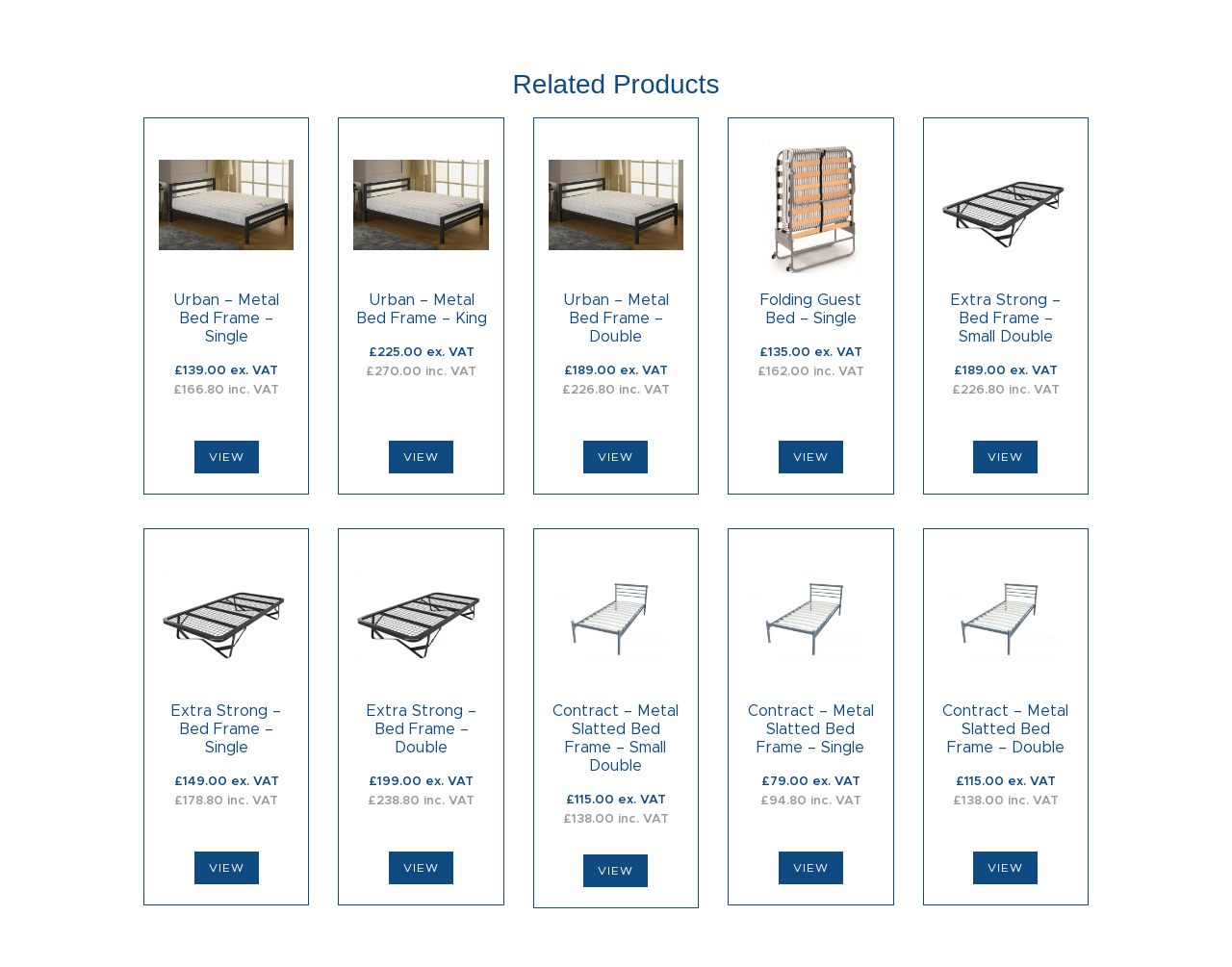What is the price of the Urban – Metal Bed Frame – Single?
From the image, provide a succinct answer in one word or a short phrase.

£139.00 ex. VAT